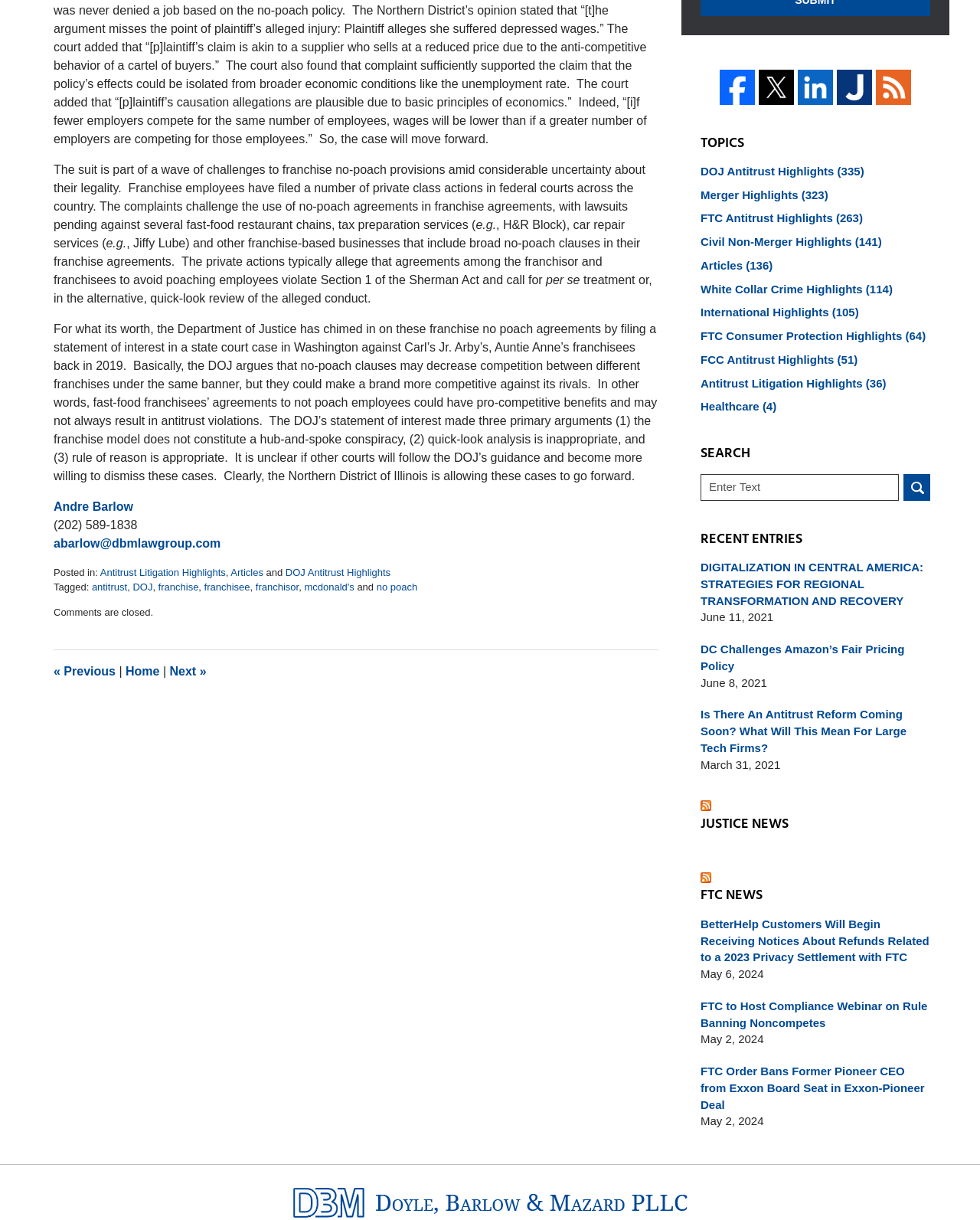Calculate the bounding box coordinates for the UI element based on the following description: "DOJ Antitrust Highlights". Ensure the coordinates are four float numbers between 0 and 1, i.e., [left, top, right, bottom].

[0.291, 0.465, 0.399, 0.474]